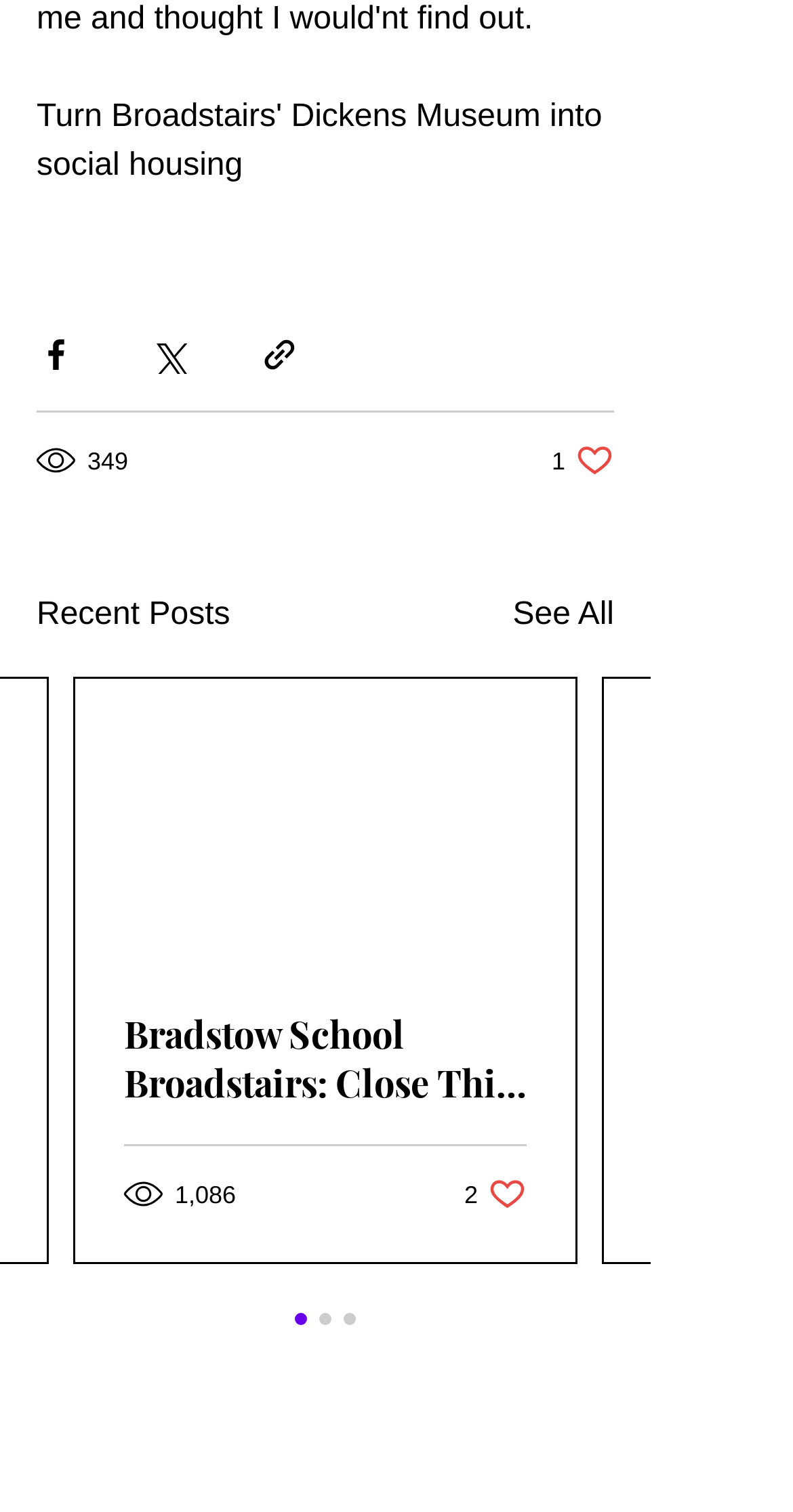Please provide the bounding box coordinates for the element that needs to be clicked to perform the following instruction: "Share on Facebook". The coordinates should be given as four float numbers between 0 and 1, i.e., [left, top, right, bottom].

None